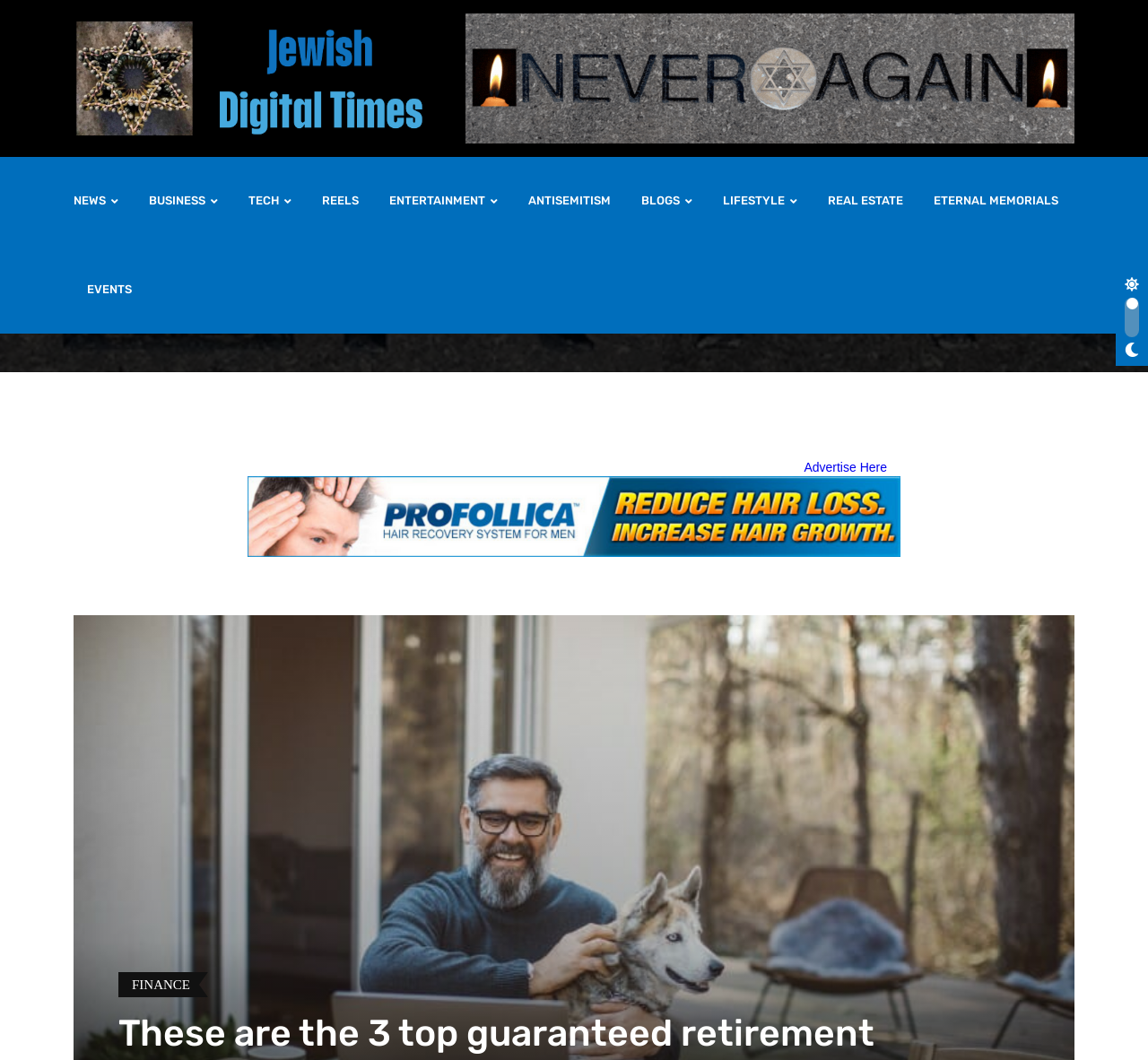From the screenshot, find the bounding box of the UI element matching this description: "REELS". Supply the bounding box coordinates in the form [left, top, right, bottom], each a float between 0 and 1.

[0.269, 0.148, 0.324, 0.231]